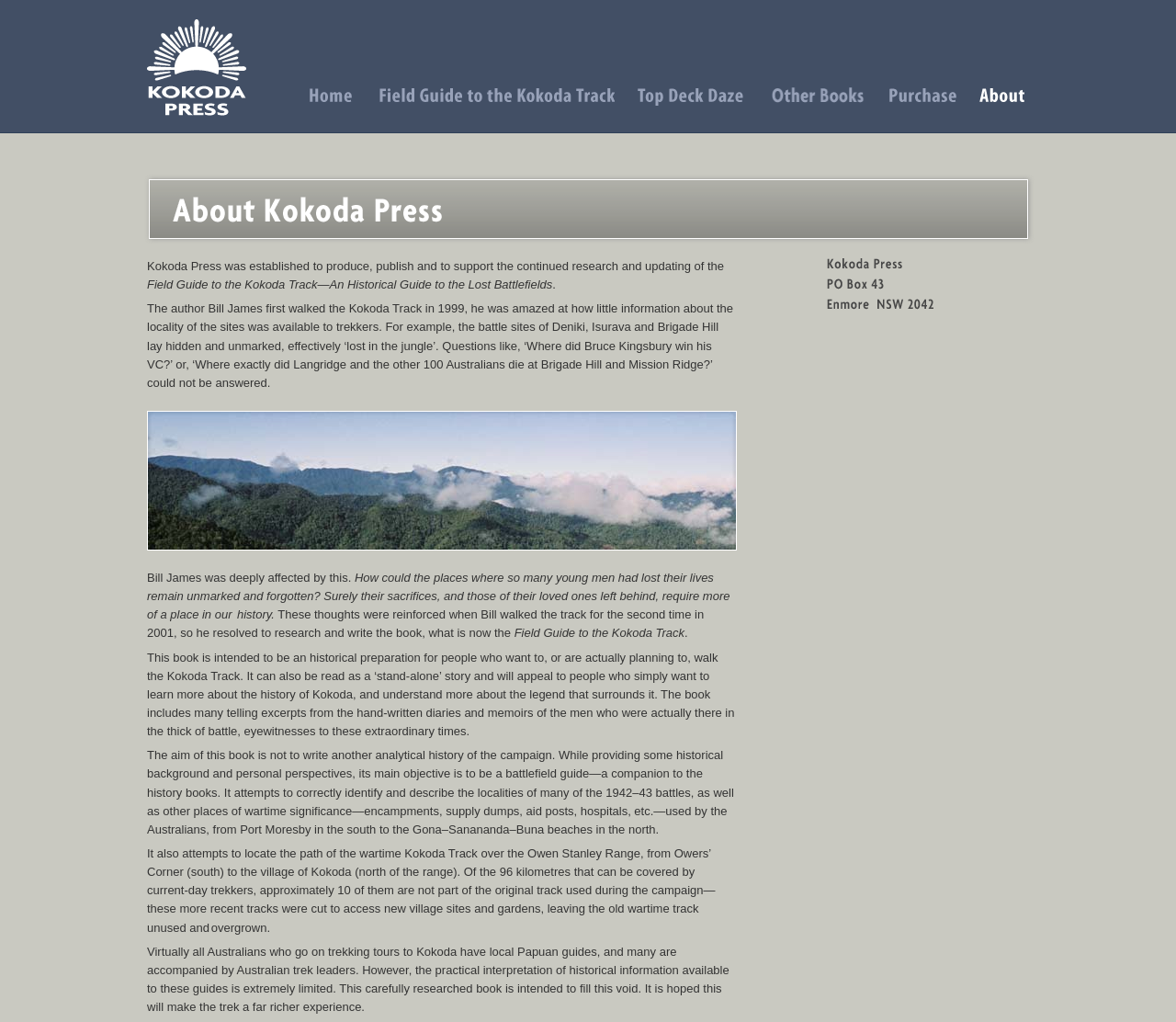Illustrate the webpage with a detailed description.

The webpage is about Kokoda Press and the Field Guide to the Kokoda Track by Bill James. At the top left corner, there is a logo of Kokoda Press, accompanied by a navigation menu with six links: "Home", "Field Guide to the Kokoda Track", "Top Deck Daze", "Other Books", "Purchase", and "About Kokoda Press". Each link has a corresponding image.

Below the navigation menu, there is a large image with the title "About Kokoda Press". The main content of the webpage is a passage of text that describes the establishment of Kokoda Press and the motivation behind the creation of the Field Guide to the Kokoda Track. The text is divided into several paragraphs, with an image inserted in between.

The passage explains that the author, Bill James, was inspired to write the book after walking the Kokoda Track in 1999 and discovering that many battle sites were unmarked and forgotten. The book aims to provide an historical guide to the lost battlefields and to fill the void of practical historical information available to guides and trekkers.

At the bottom right corner of the webpage, there is an image with the address of Kokoda Press. Overall, the webpage has a simple and clean layout, with a focus on presenting the story and purpose behind the Field Guide to the Kokoda Track.